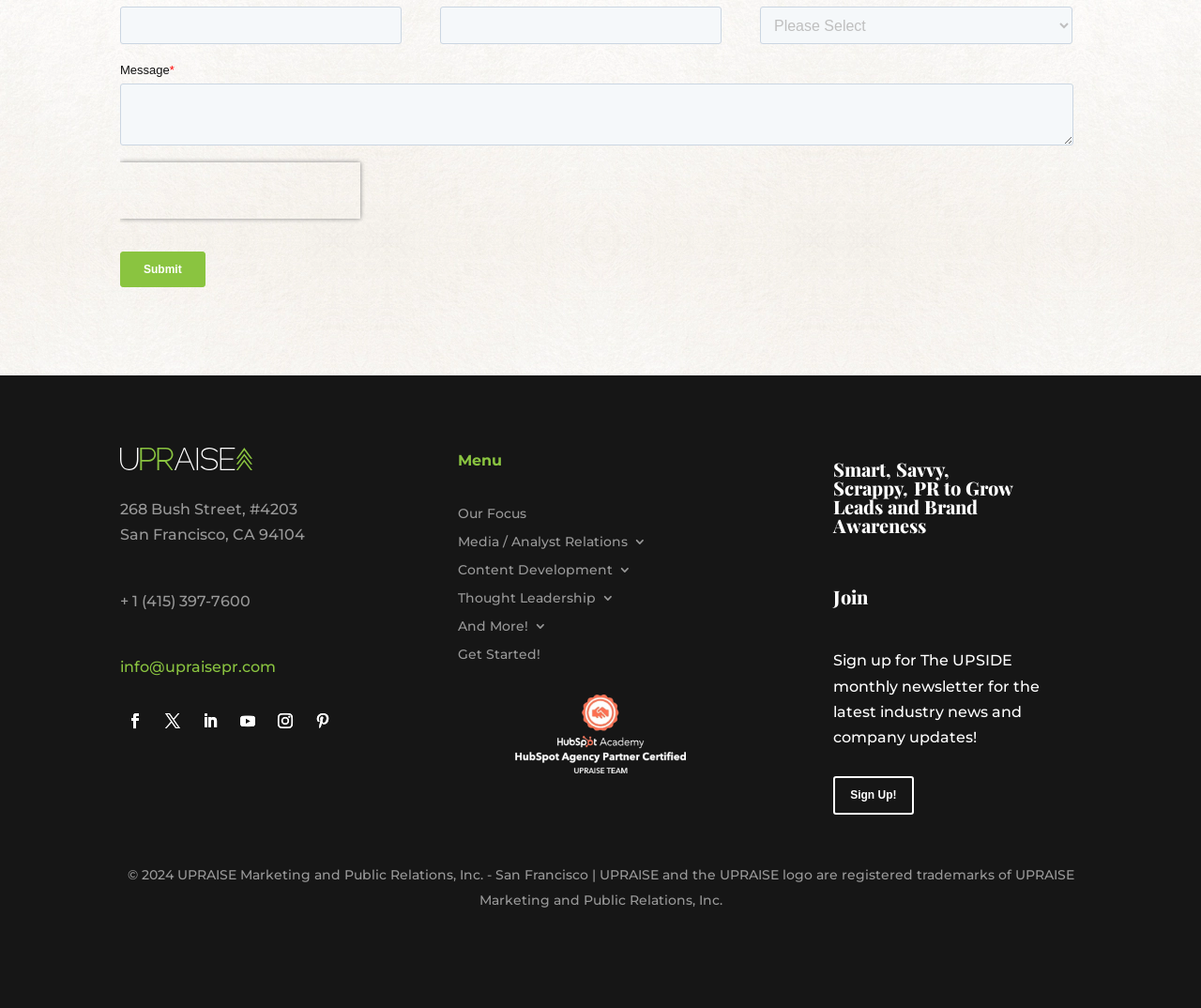Identify the bounding box coordinates of the region that needs to be clicked to carry out this instruction: "Send an email". Provide these coordinates as four float numbers ranging from 0 to 1, i.e., [left, top, right, bottom].

[0.1, 0.653, 0.23, 0.67]